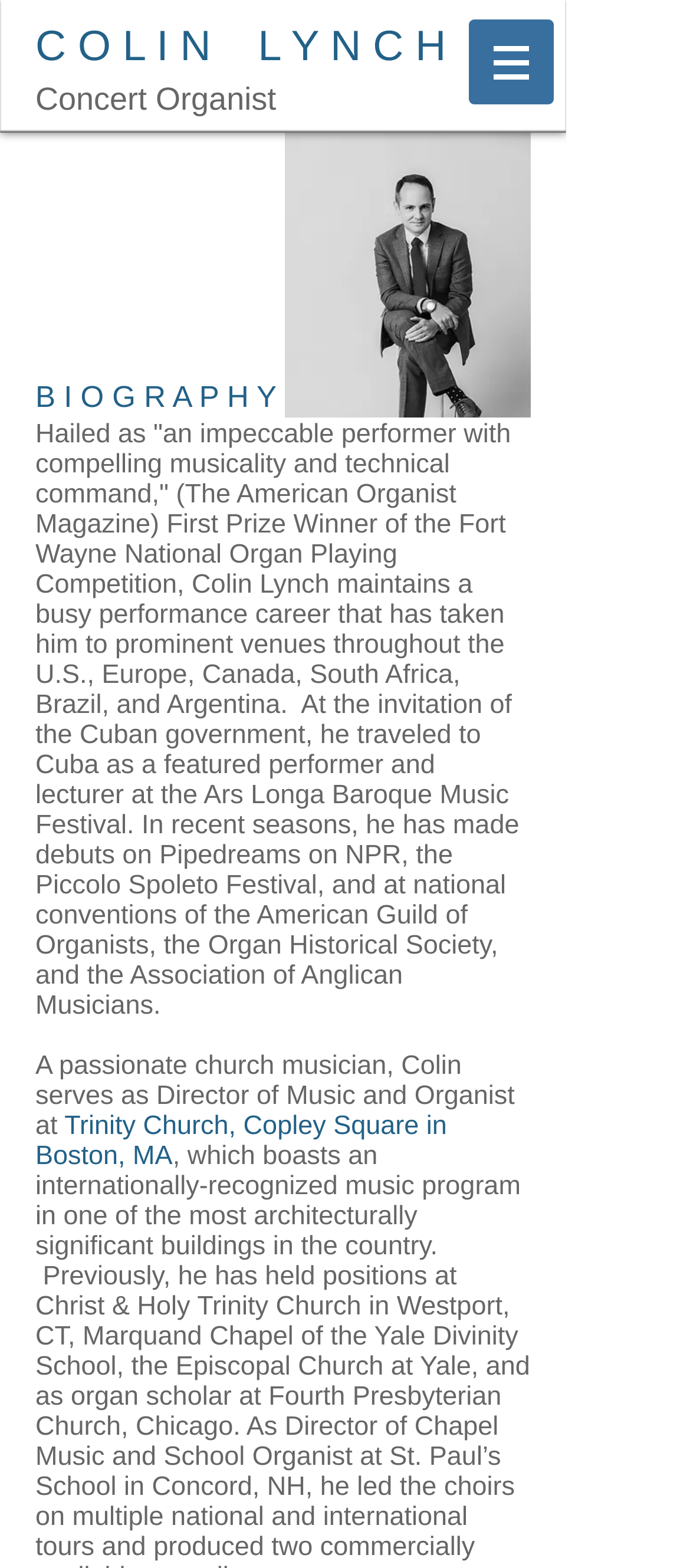Explain the webpage's design and content in an elaborate manner.

The webpage is about Colin Lynch, a concert organist, and features his biography. At the top right corner, there is a navigation menu labeled "Site" with a button that has a popup menu. Below the navigation menu, there is a heading that reads "Concert Organist" with a link to the same title. 

To the left of the navigation menu, there is a larger heading that displays Colin Lynch's name in a prominent font. Below his name, there is another heading that reads "BIOGRAPHY" in a slightly smaller font. 

On the right side of the page, there is a large image of Colin Lynch, which takes up about half of the page's width. Below the image, there is a block of text that describes Colin Lynch's achievements and career as an organist. The text mentions his awards, performances, and lectures in various countries and festivals. 

Further down the page, there is another block of text that describes Colin Lynch's role as a church musician, specifically as the Director of Music and Organist at Trinity Church, Copley Square in Boston, MA, which is a clickable link.